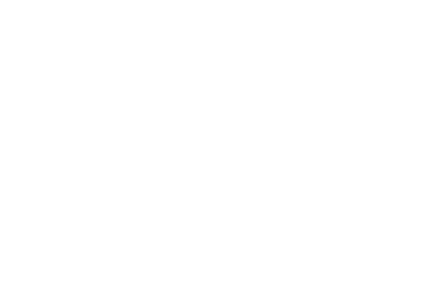Break down the image and describe each part extensively.

The image titled "Brno Living" visually represents the essence of accommodation options in Brno. It highlights the inviting atmosphere for individuals seeking homes, whether for study, work, or leisure. The design suggests comfort and modern living, in line with the text that emphasizes immediate long-term housing choices available in both bustling and quieter areas of the city. This image complements the promotional content aimed at potential residents looking for well-equipped living spaces in an attractive location.